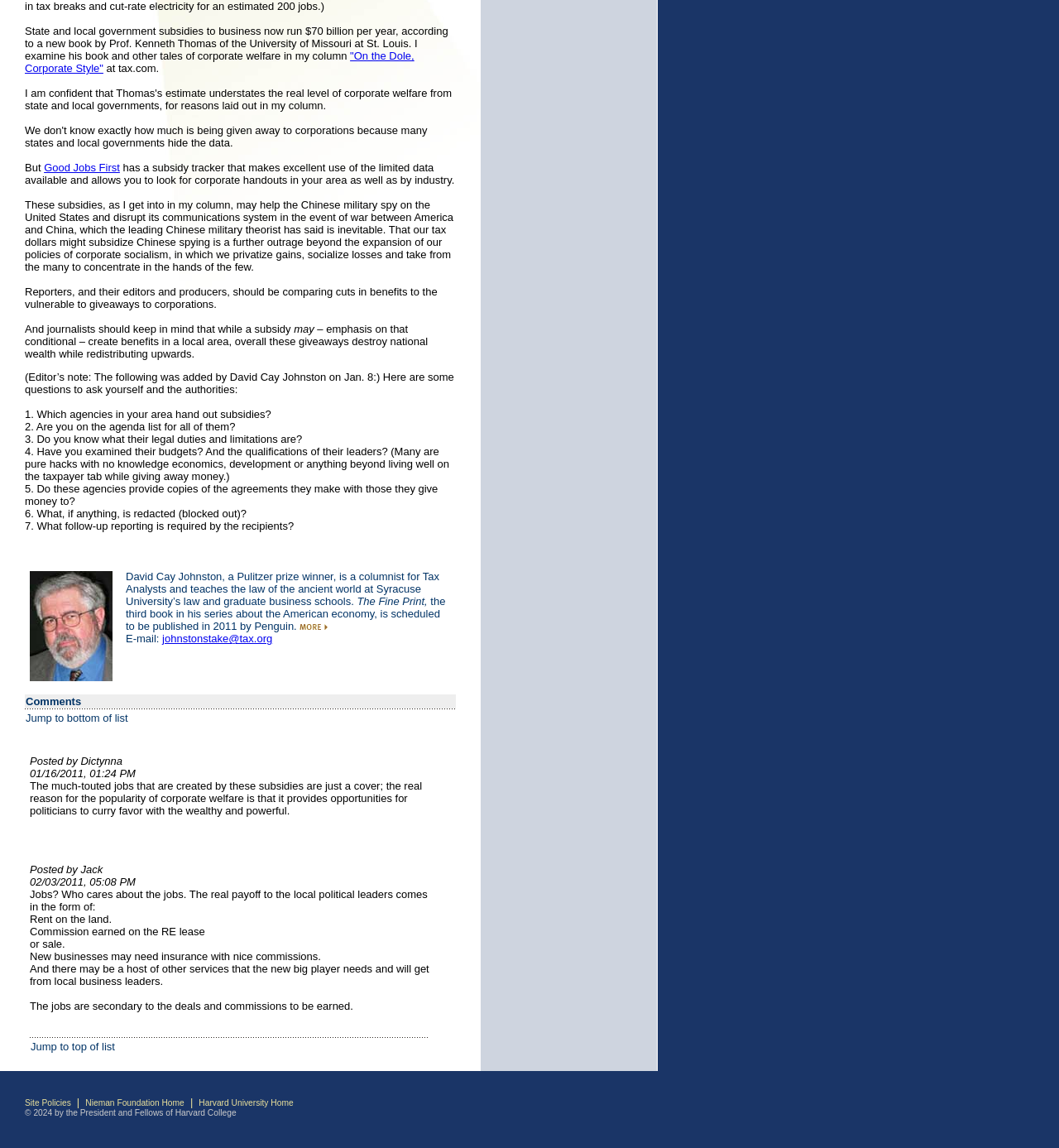Highlight the bounding box of the UI element that corresponds to this description: "Nieman Foundation Home".

[0.081, 0.957, 0.174, 0.965]